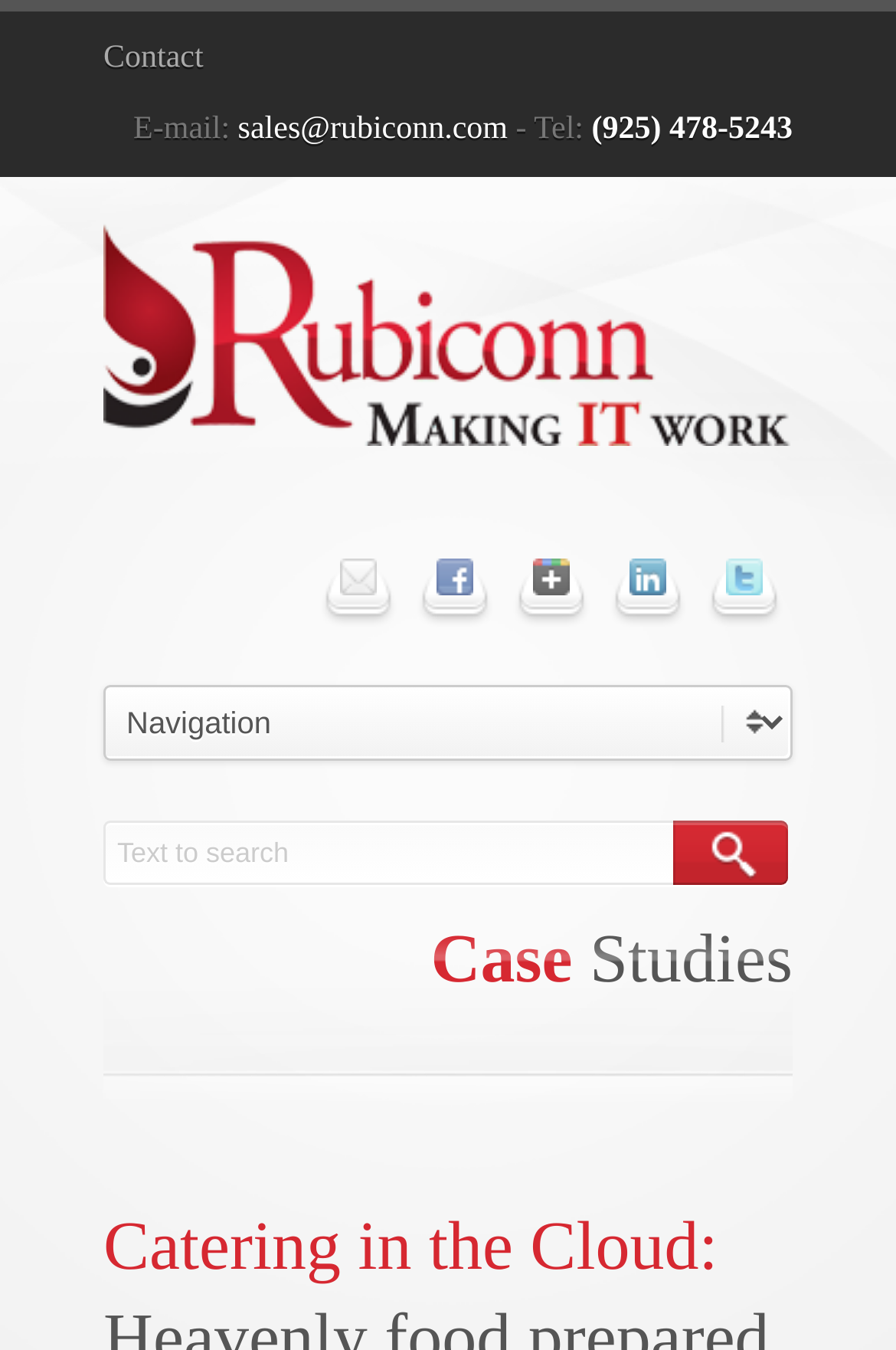Locate the bounding box coordinates of the region to be clicked to comply with the following instruction: "Contact us". The coordinates must be four float numbers between 0 and 1, in the form [left, top, right, bottom].

[0.115, 0.031, 0.227, 0.056]